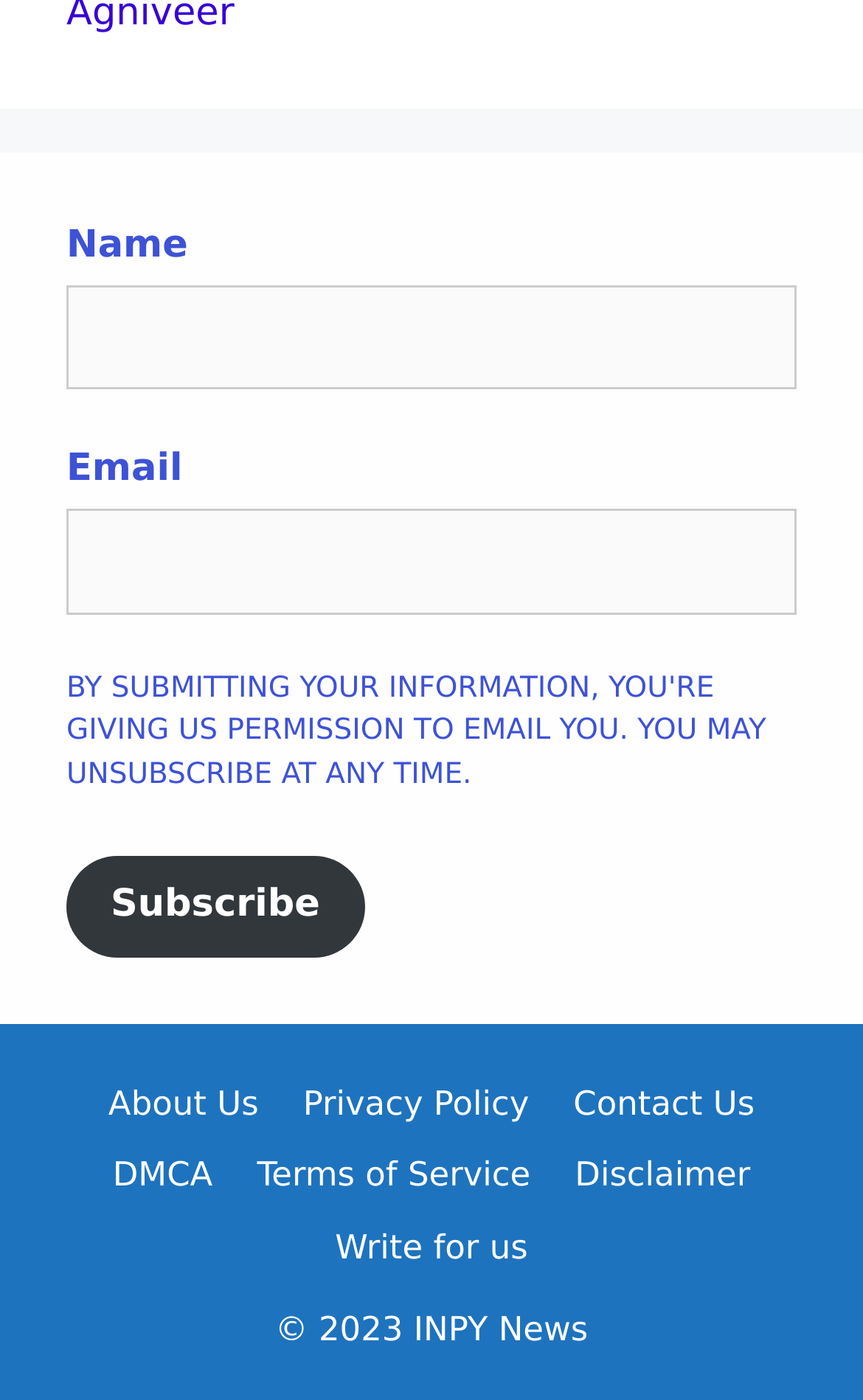Locate the bounding box coordinates of the clickable region to complete the following instruction: "Contact the website administrator."

[0.664, 0.774, 0.874, 0.802]